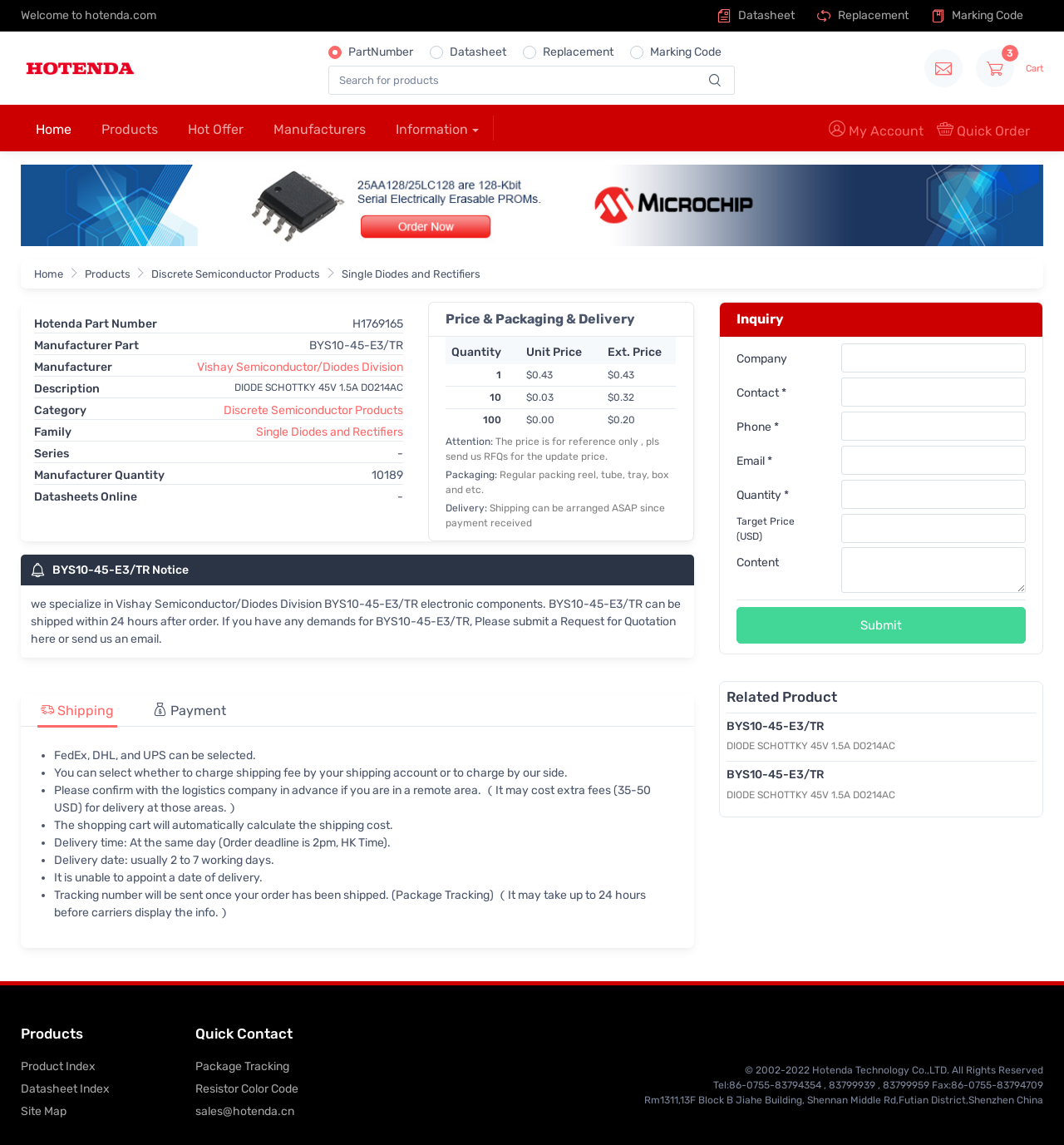Could you find the bounding box coordinates of the clickable area to complete this instruction: "View datasheet"?

[0.674, 0.006, 0.747, 0.021]